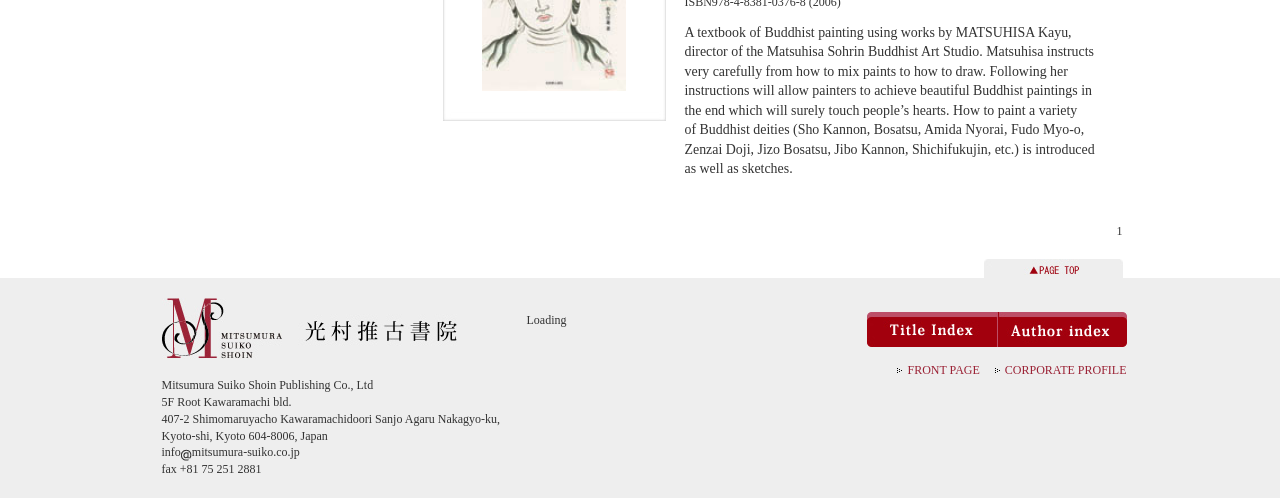What is the purpose of the textbook?
Use the image to answer the question with a single word or phrase.

To teach Buddhist painting